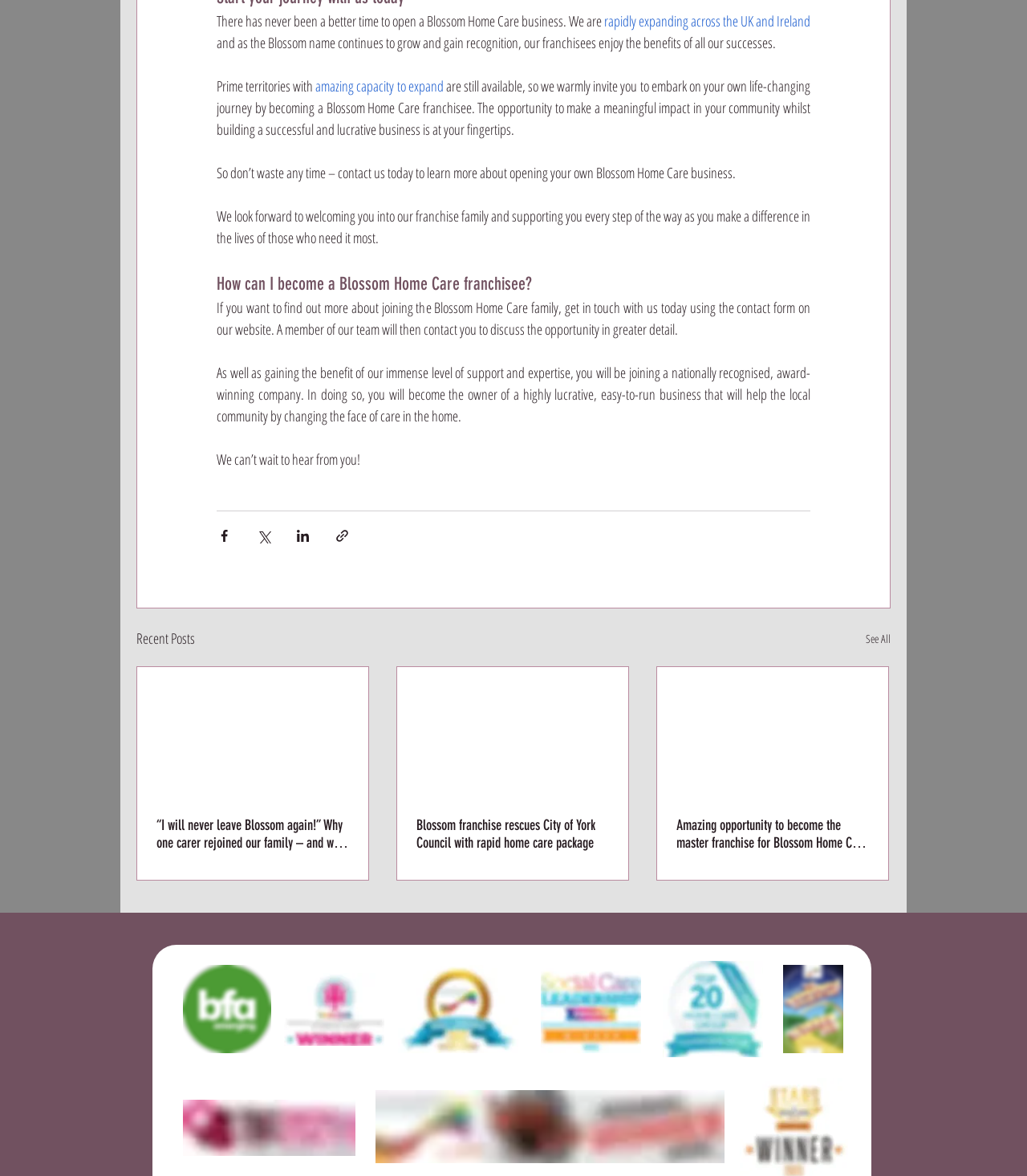What is the tone of the webpage?
Please provide a detailed and thorough answer to the question.

The tone of the webpage is encouraging and supportive, as it emphasizes the benefits of joining the Blossom Home Care franchise, the support provided, and the potential for success. The language used is also motivational, with phrases such as 'make a meaningful impact in your community' and 'we can’t wait to hear from you'.